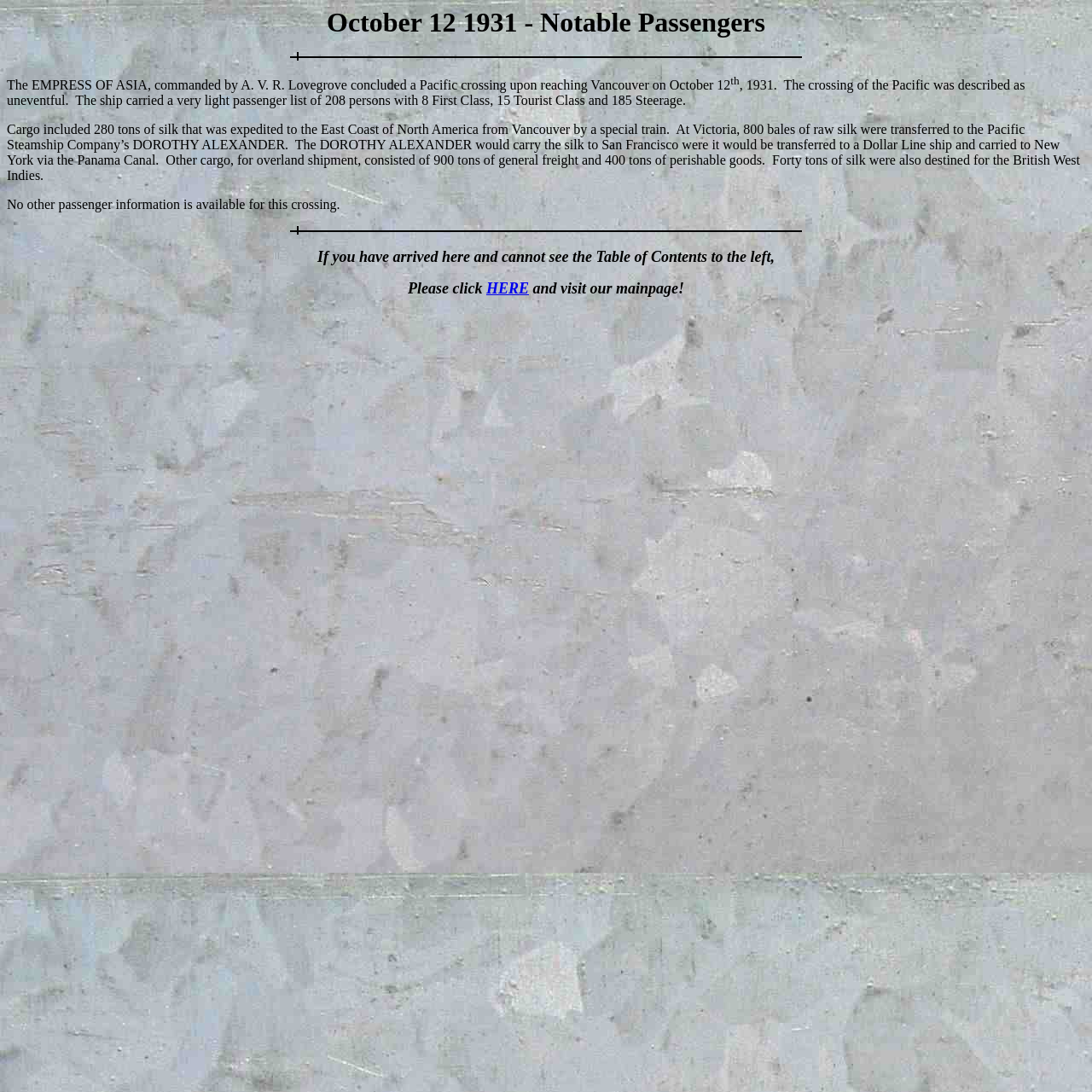How many passengers were on the ship?
Please answer using one word or phrase, based on the screenshot.

208